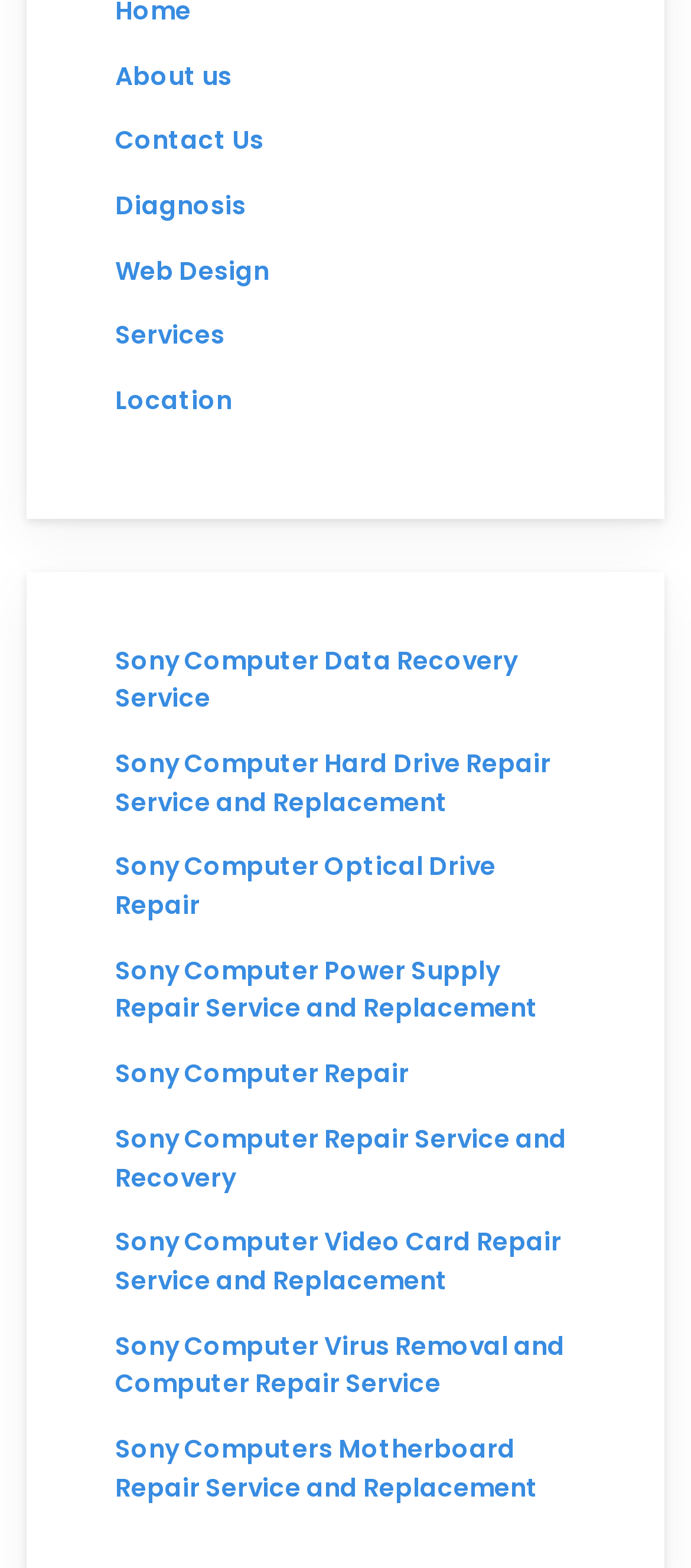Please find and report the bounding box coordinates of the element to click in order to perform the following action: "View Sony computer data recovery services". The coordinates should be expressed as four float numbers between 0 and 1, in the format [left, top, right, bottom].

[0.167, 0.41, 0.749, 0.457]